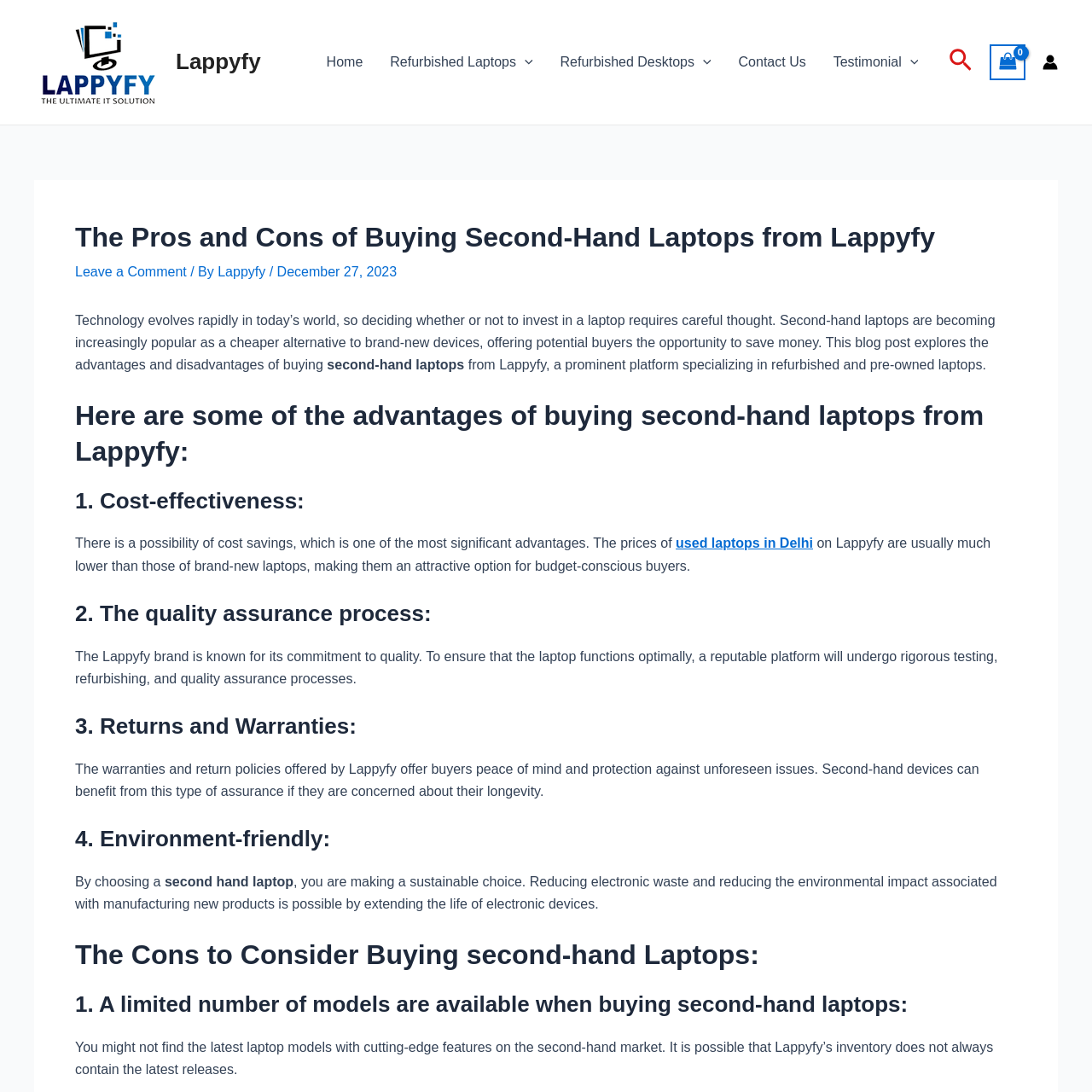What is an environmental benefit of buying second-hand laptops?
Please provide a comprehensive answer based on the details in the screenshot.

The answer can be found in the section '4. Environment-friendly:'. The text explains that buying second-hand laptops reduces electronic waste and reduces the environmental impact associated with manufacturing new products.